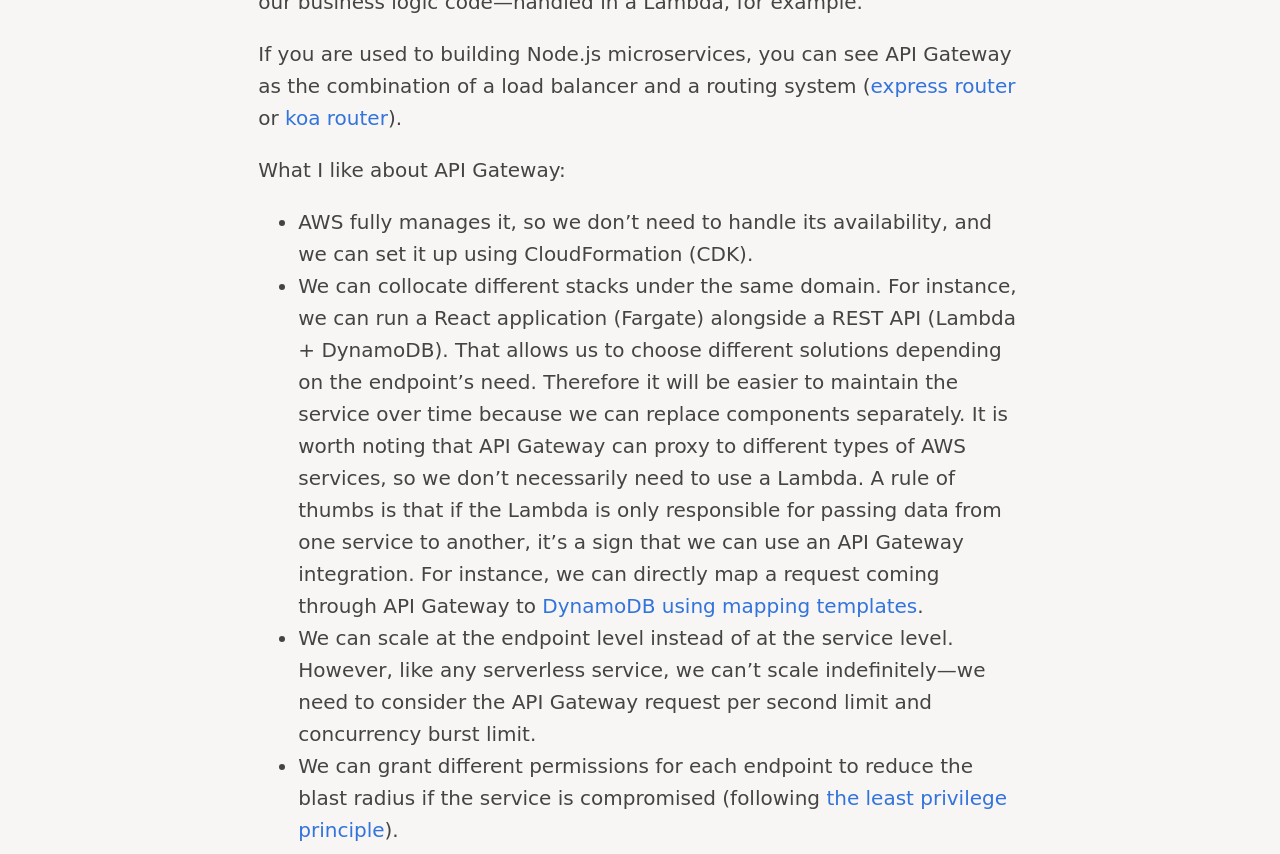Given the element description koa router, identify the bounding box coordinates for the UI element on the webpage screenshot. The format should be (top-left x, top-left y, bottom-right x, bottom-right y), with values between 0 and 1.

[0.223, 0.124, 0.303, 0.152]